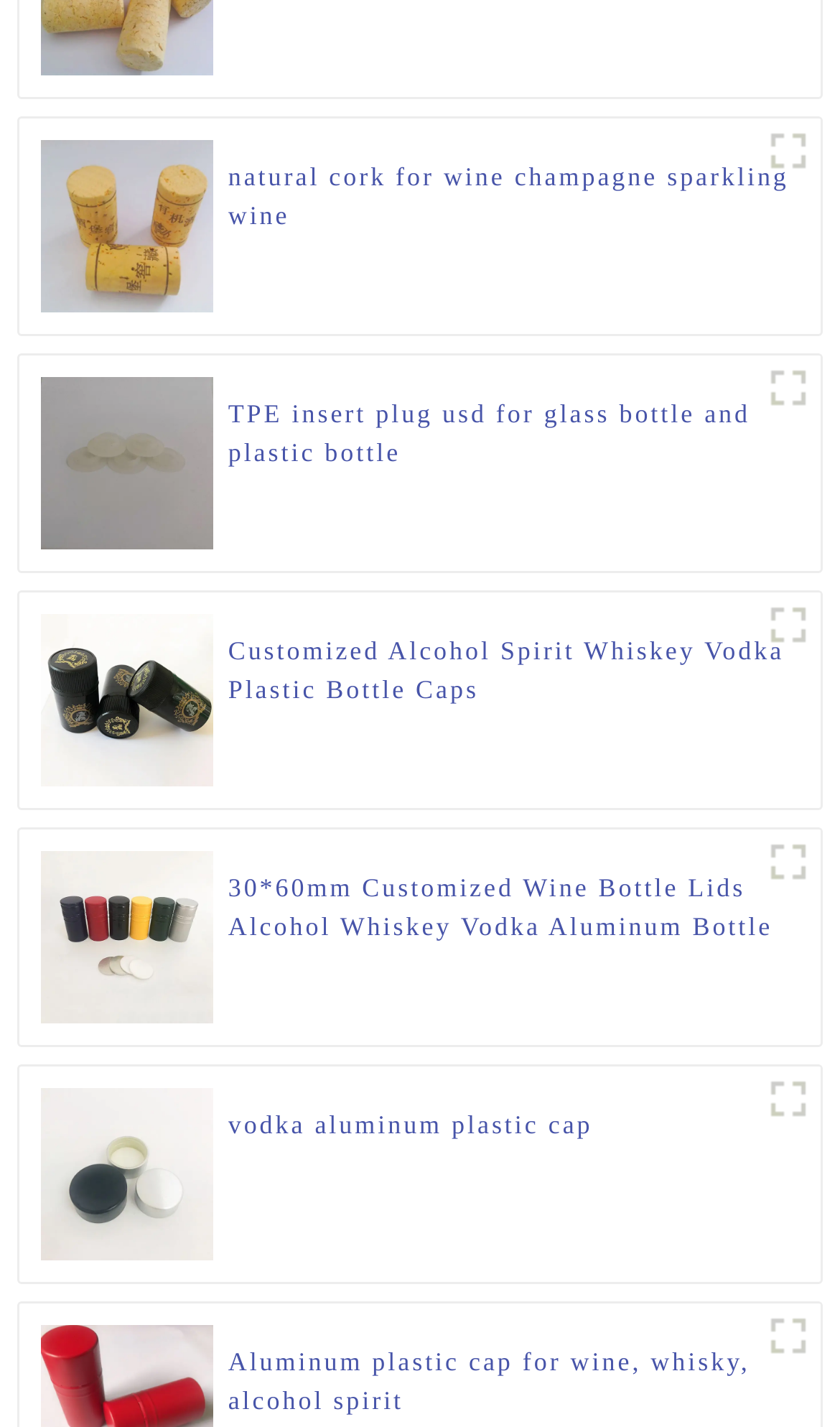Please find the bounding box for the UI element described by: "title="vodka aluminum plastic cap"".

[0.048, 0.811, 0.254, 0.833]